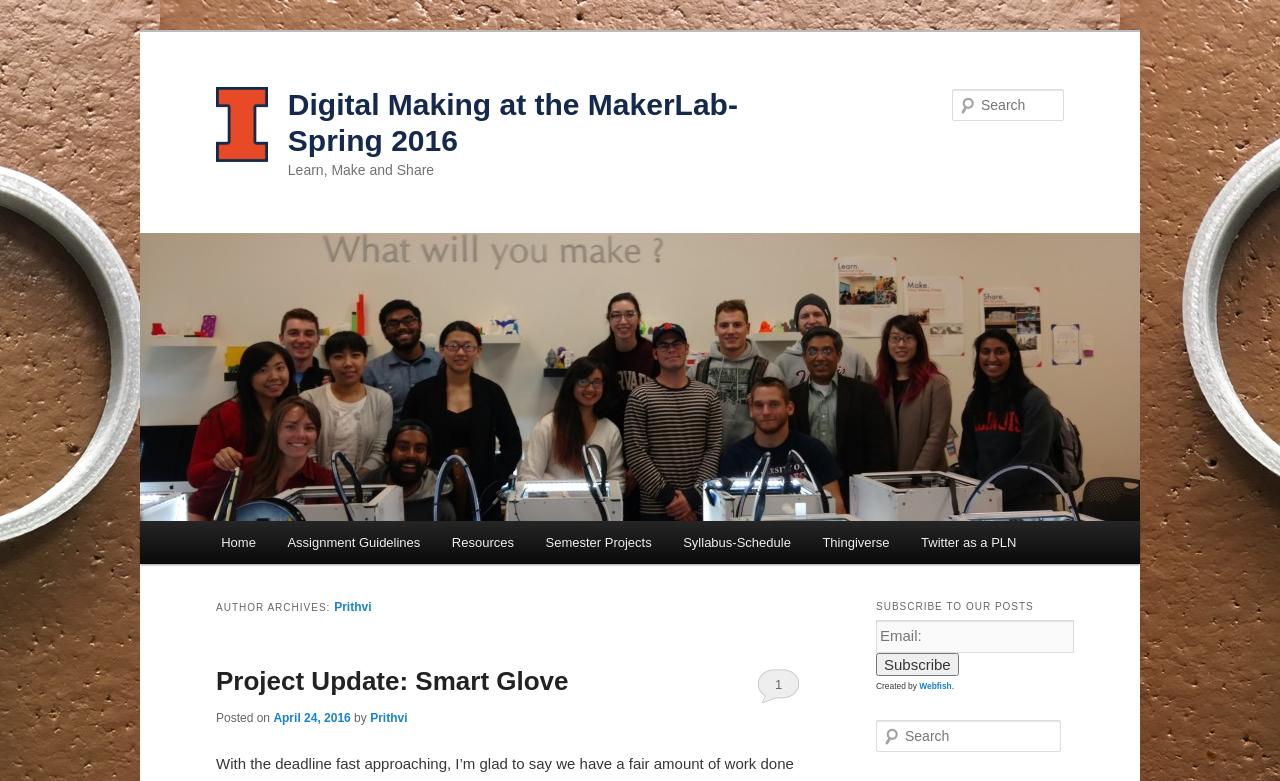Indicate the bounding box coordinates of the clickable region to achieve the following instruction: "View the semester projects."

[0.414, 0.667, 0.521, 0.722]